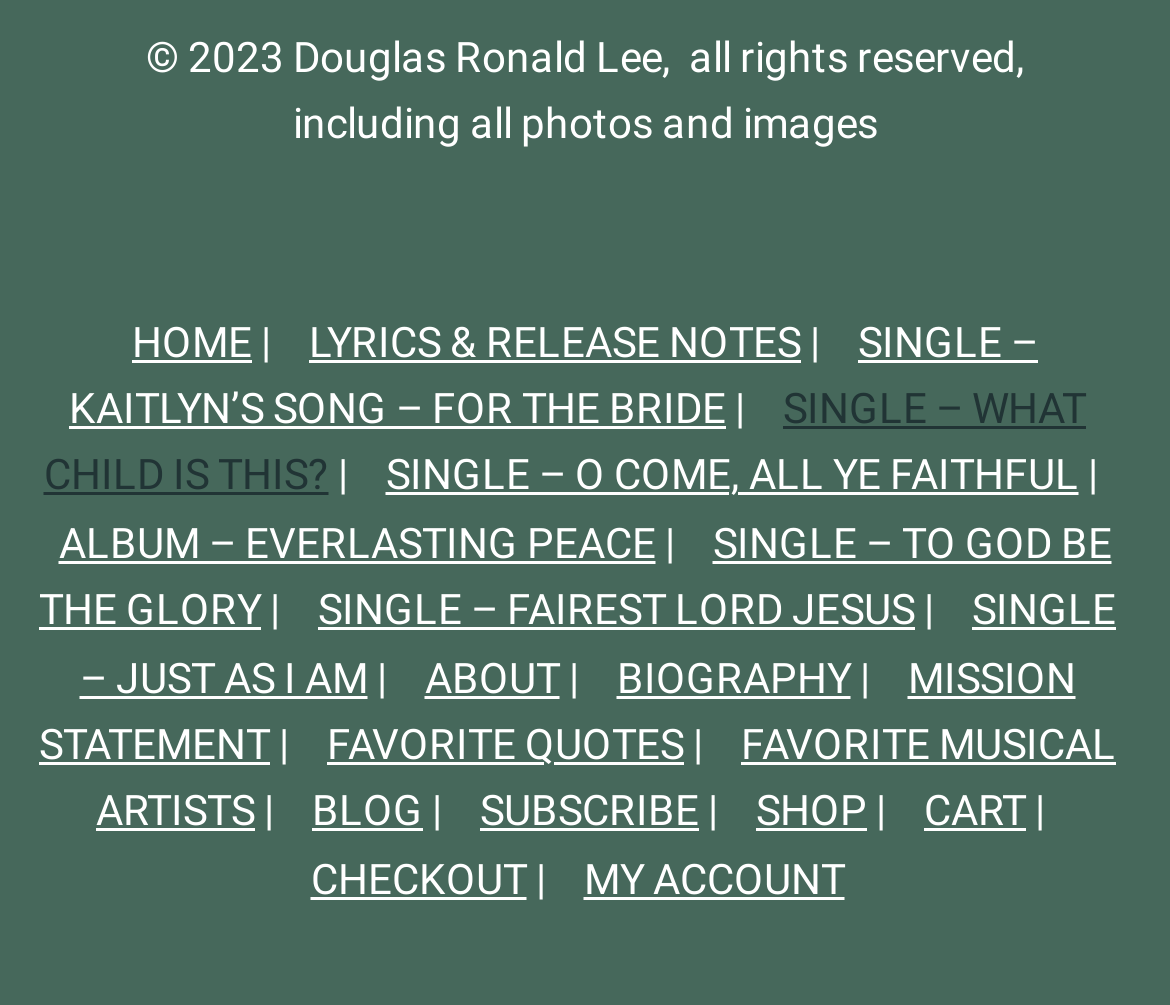Pinpoint the bounding box coordinates of the area that should be clicked to complete the following instruction: "read about the artist". The coordinates must be given as four float numbers between 0 and 1, i.e., [left, top, right, bottom].

[0.363, 0.649, 0.478, 0.697]